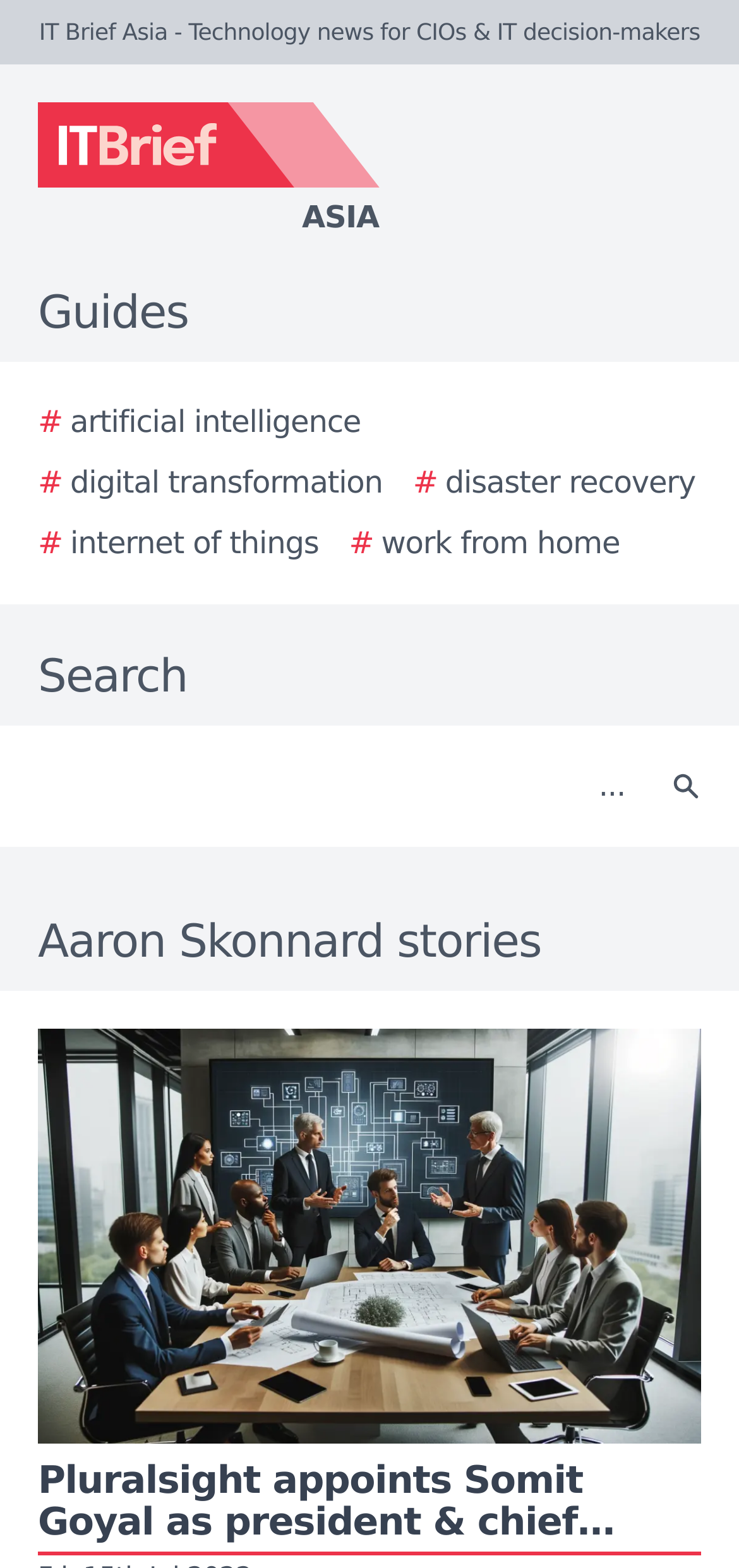Is the search function required?
Using the information from the image, give a concise answer in one word or a short phrase.

No